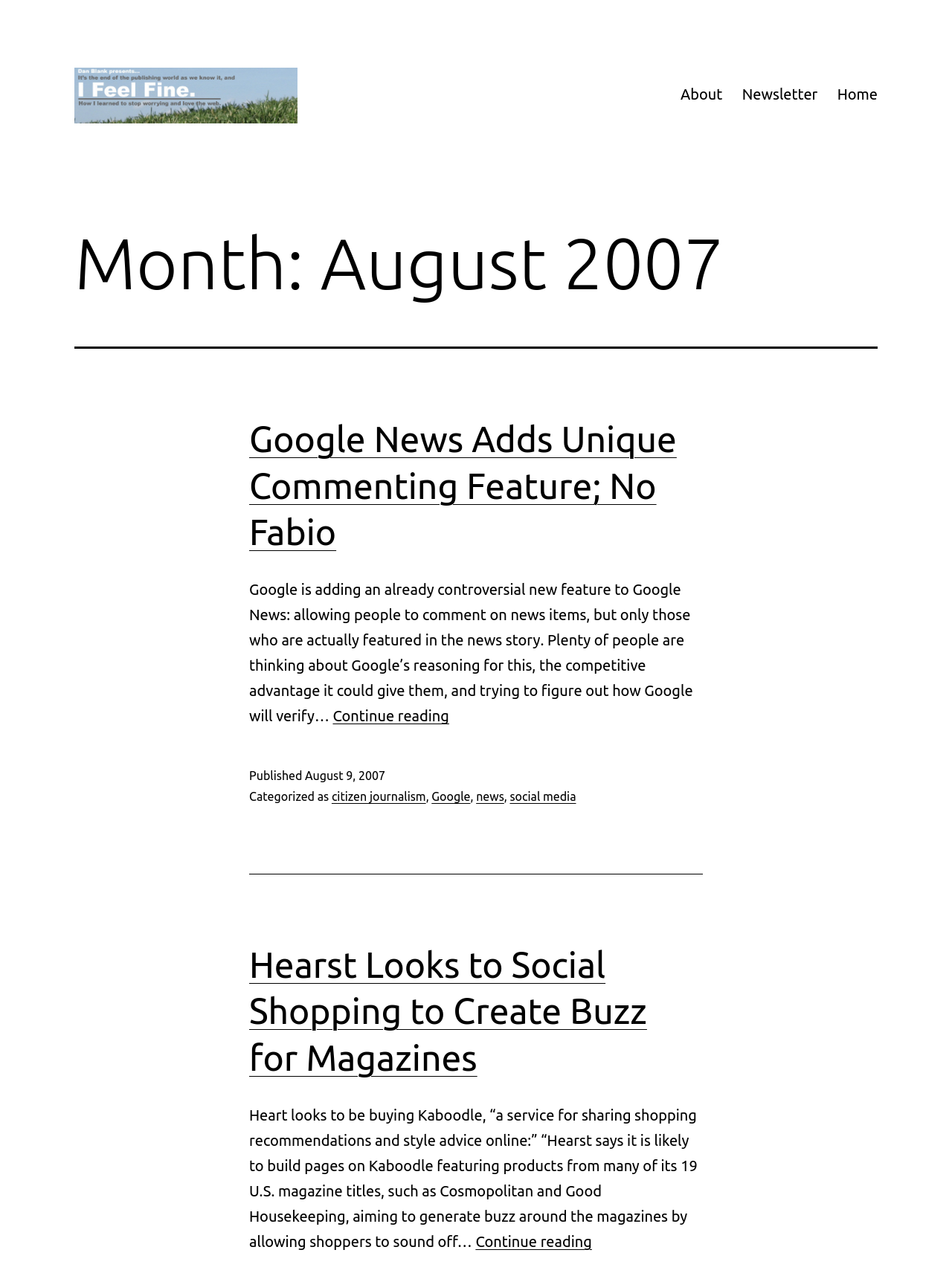What is the name of the website?
Give a comprehensive and detailed explanation for the question.

The name of the website can be found at the top of the webpage, where it says 'Dan Blank: Publishing, Innovation & the Web' in a link format.